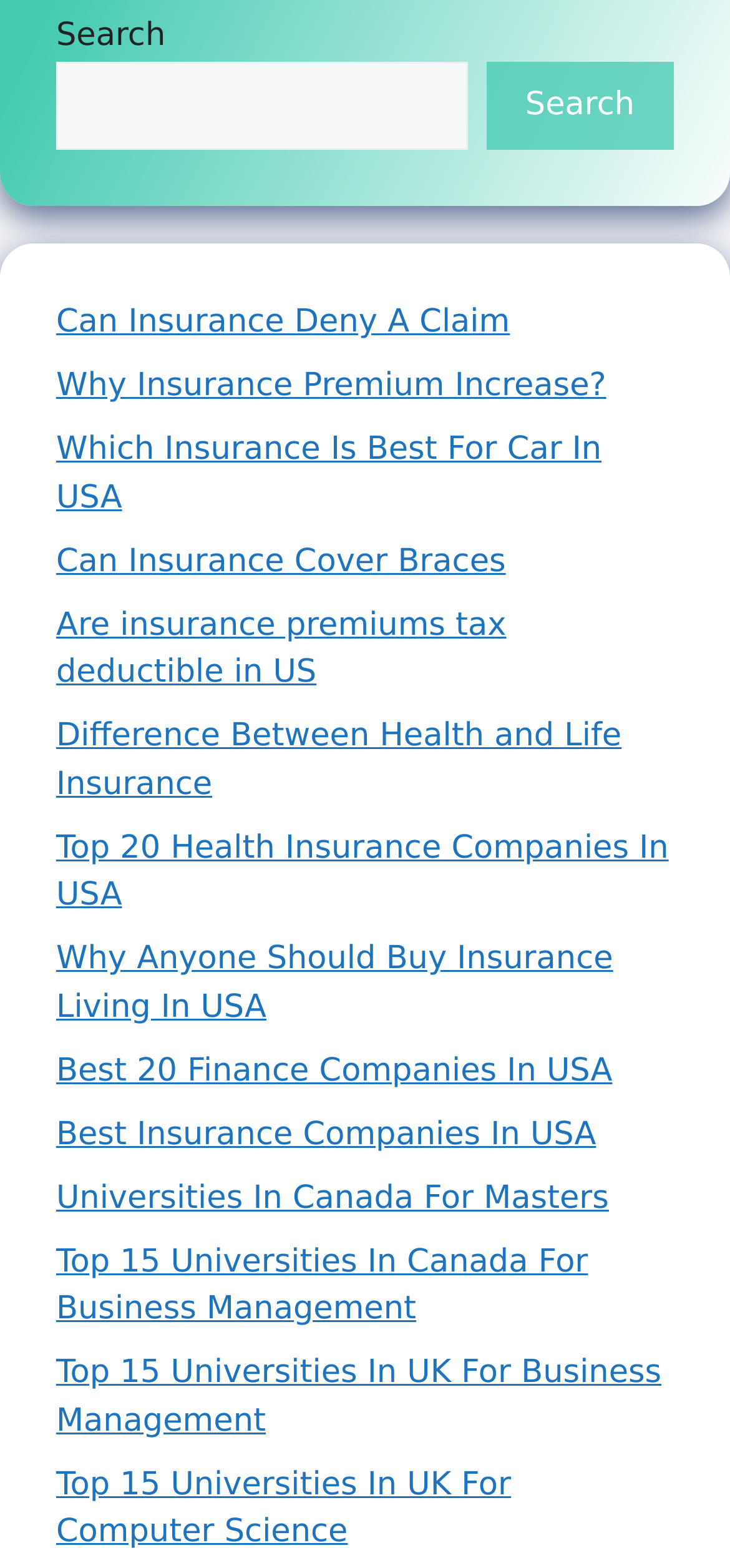Can you show the bounding box coordinates of the region to click on to complete the task described in the instruction: "visit the page about top 20 health insurance companies in USA"?

[0.077, 0.529, 0.916, 0.583]